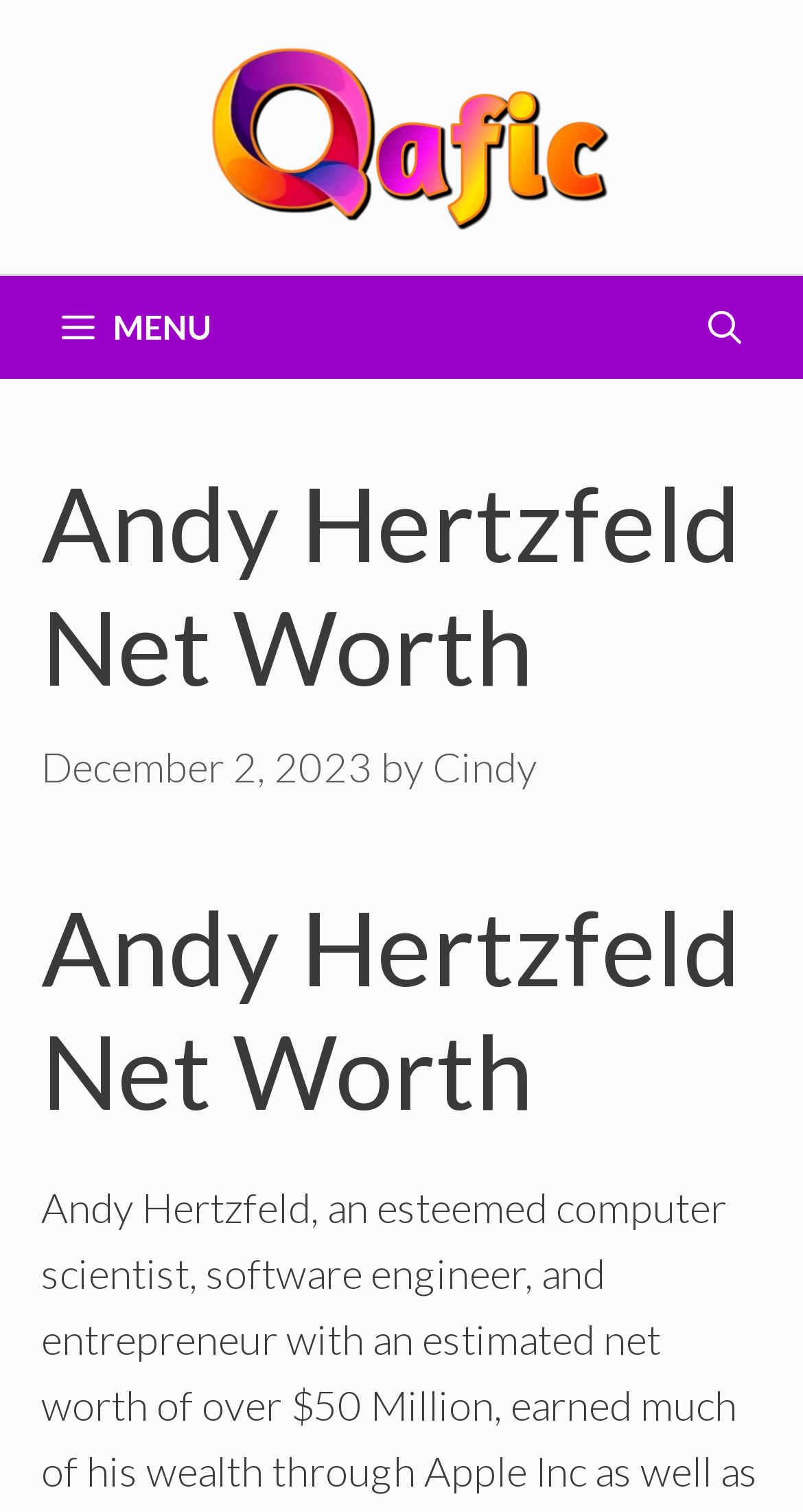Explain the webpage's design and content in an elaborate manner.

The webpage is about Andy Hertzfeld's net worth, with an estimated value of over $50 million. At the top of the page, there is a banner with the site's name, "Qafic", accompanied by an image of the same name. Below the banner, a navigation menu is located, featuring a "MENU" button on the left and a "Search Bar" link on the right.

The main content of the page is divided into sections, with a large heading "Andy Hertzfeld Net Worth" situated near the top. Below this heading, there is a timestamp indicating the date "December 2, 2023", followed by the phrase "by" and a link to the author, "Cindy". Another instance of the "Andy Hertzfeld Net Worth" heading appears further down the page, likely separating different sections of the content.

There are no other notable UI elements or images on the page besides the "Qafic" image in the banner. The overall structure of the page is simple, with a clear hierarchy of headings and content sections.